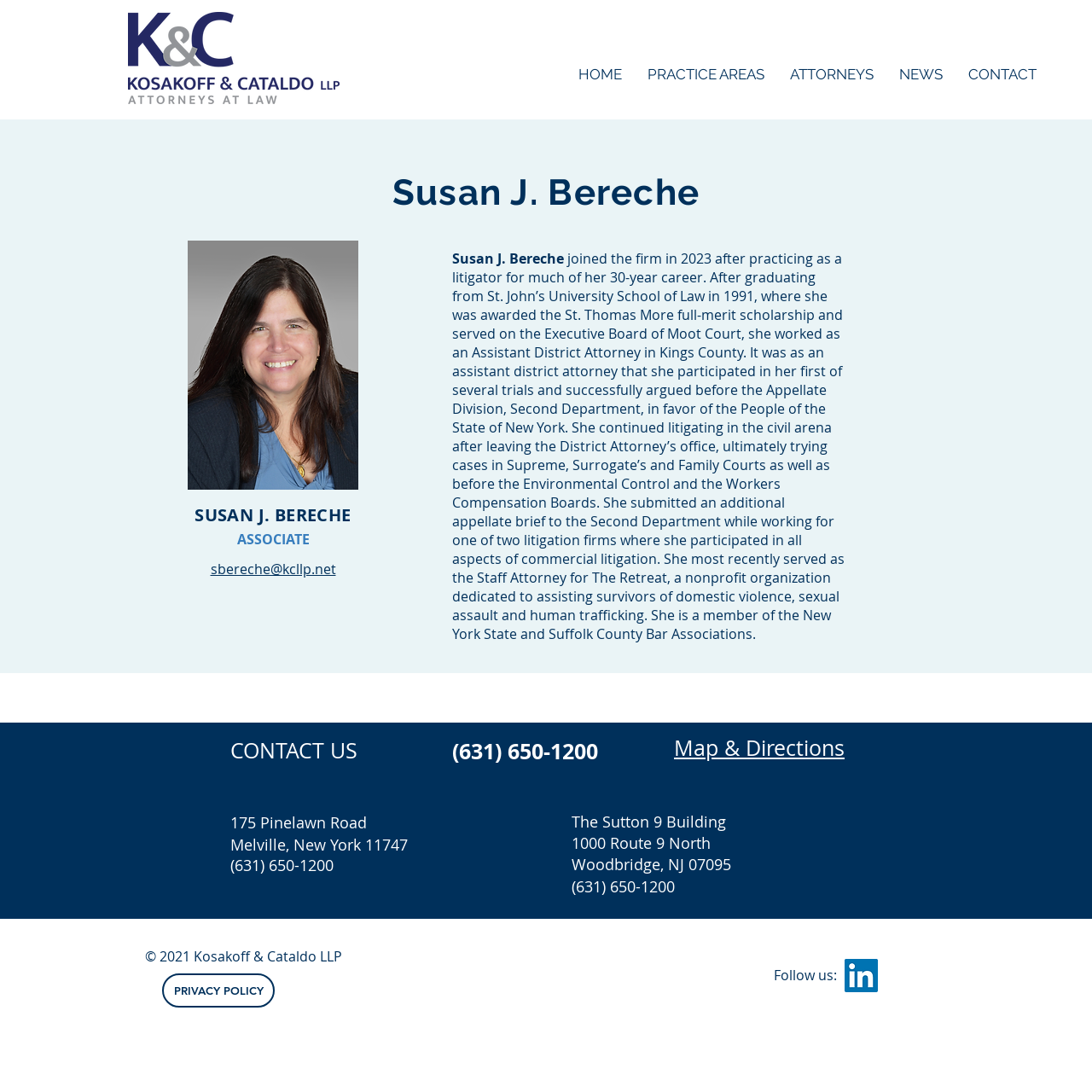Using the provided element description: "sbereche@kcllp.net", determine the bounding box coordinates of the corresponding UI element in the screenshot.

[0.193, 0.512, 0.307, 0.53]